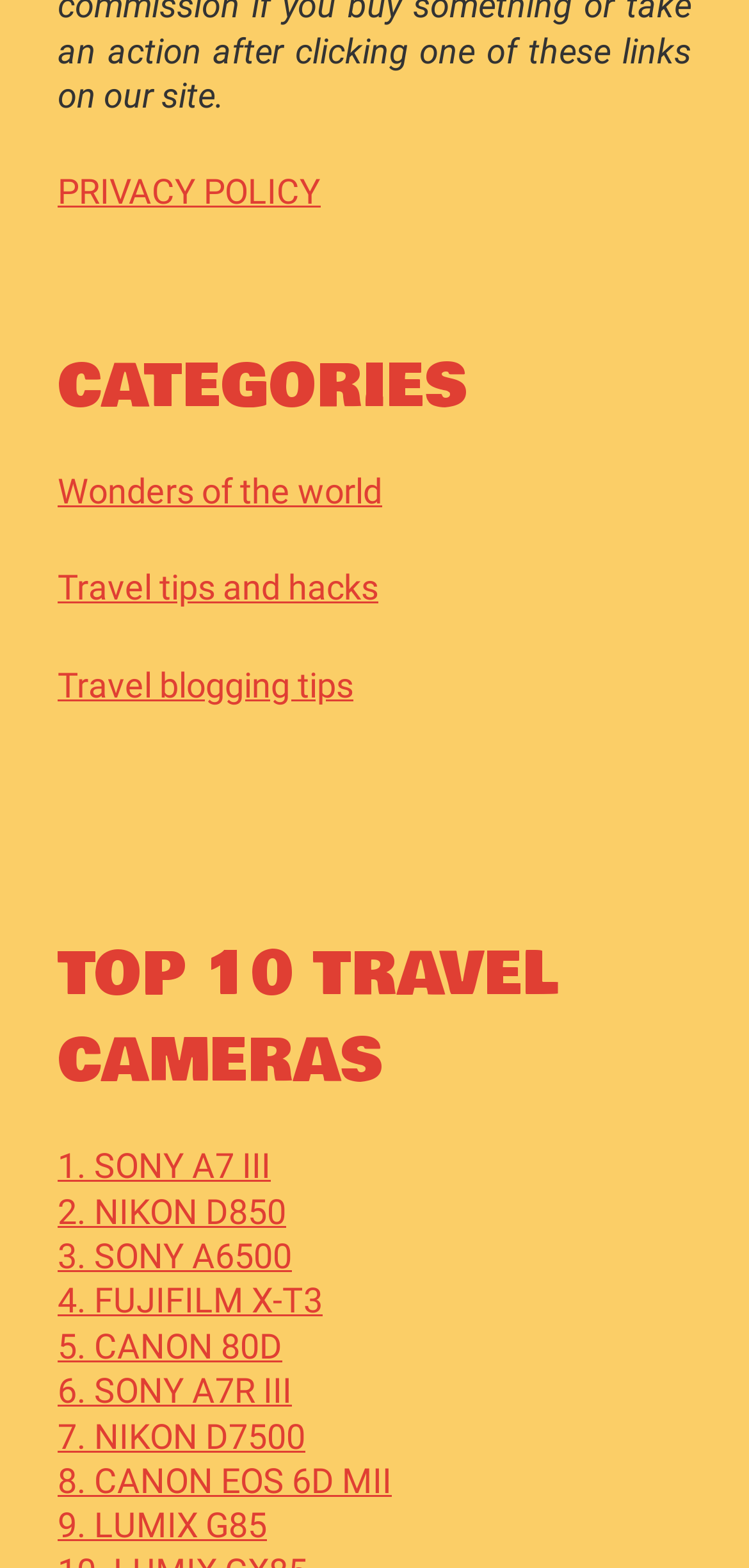Can you find the bounding box coordinates for the element to click on to achieve the instruction: "Read about the wonders of the world"?

[0.077, 0.3, 0.51, 0.326]